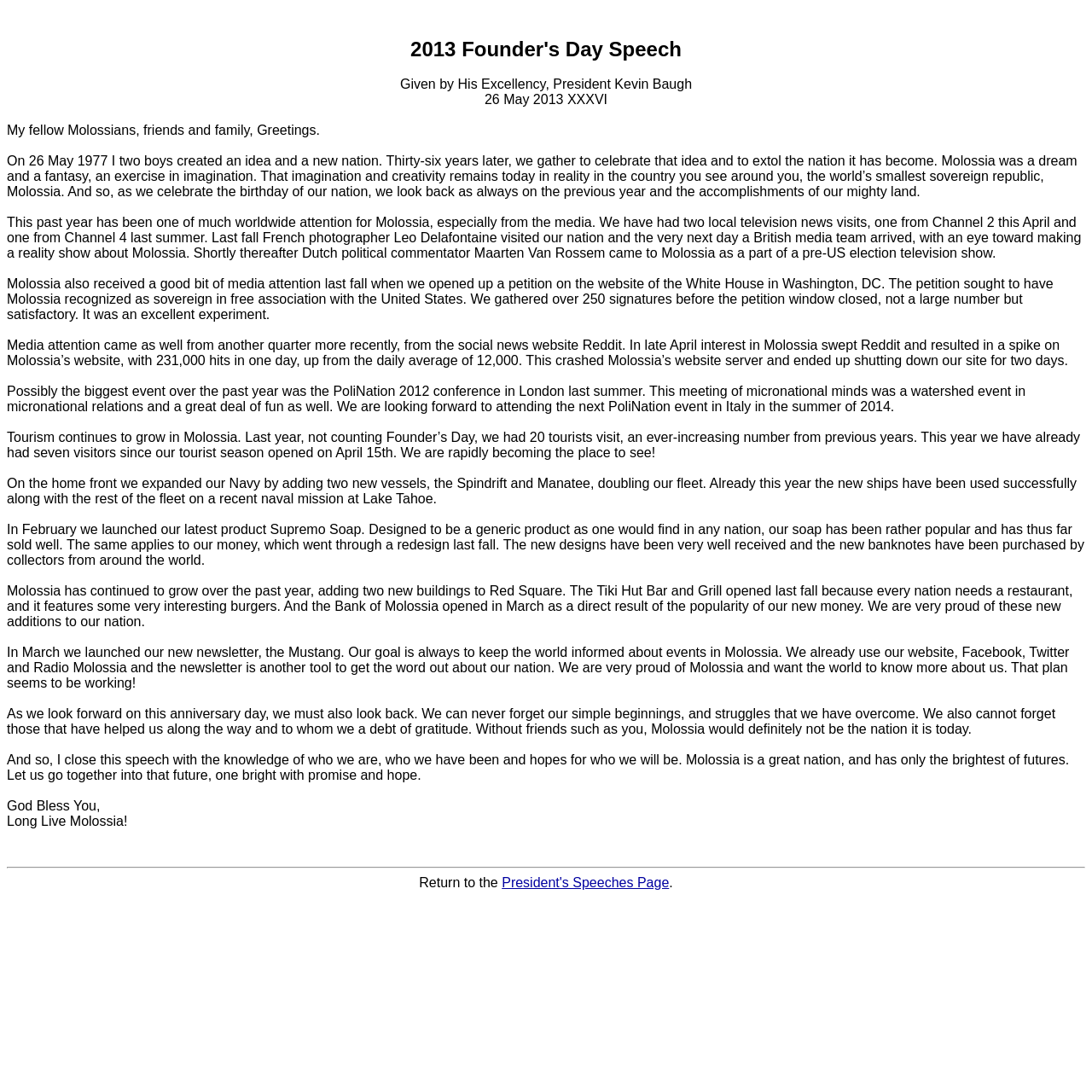Answer briefly with one word or phrase:
What is the name of the newsletter launched by Molossia?

The Mustang